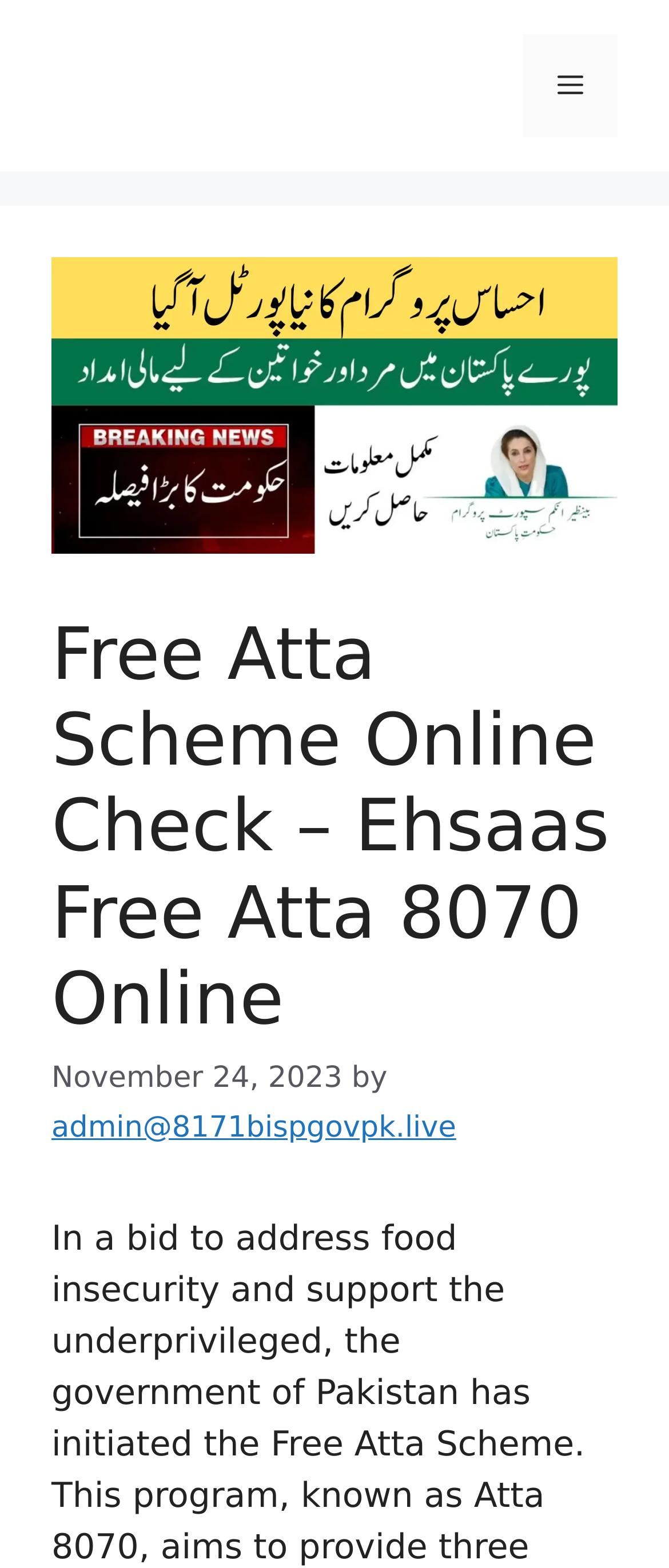Using the webpage screenshot and the element description Menu, determine the bounding box coordinates. Specify the coordinates in the format (top-left x, top-left y, bottom-right x, bottom-right y) with values ranging from 0 to 1.

[0.782, 0.022, 0.923, 0.087]